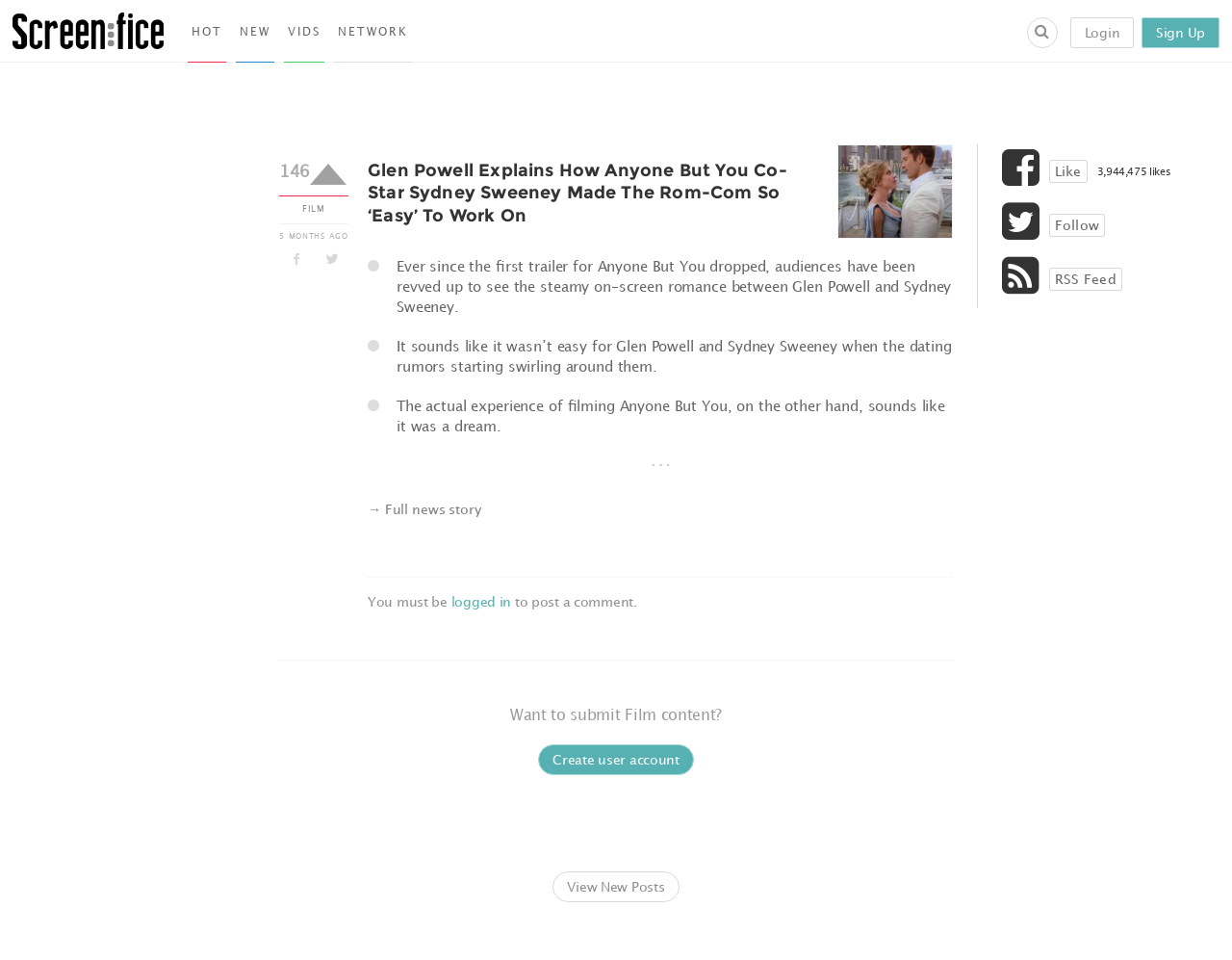Is a user required to log in to post a comment?
From the image, provide a succinct answer in one word or a short phrase.

Yes